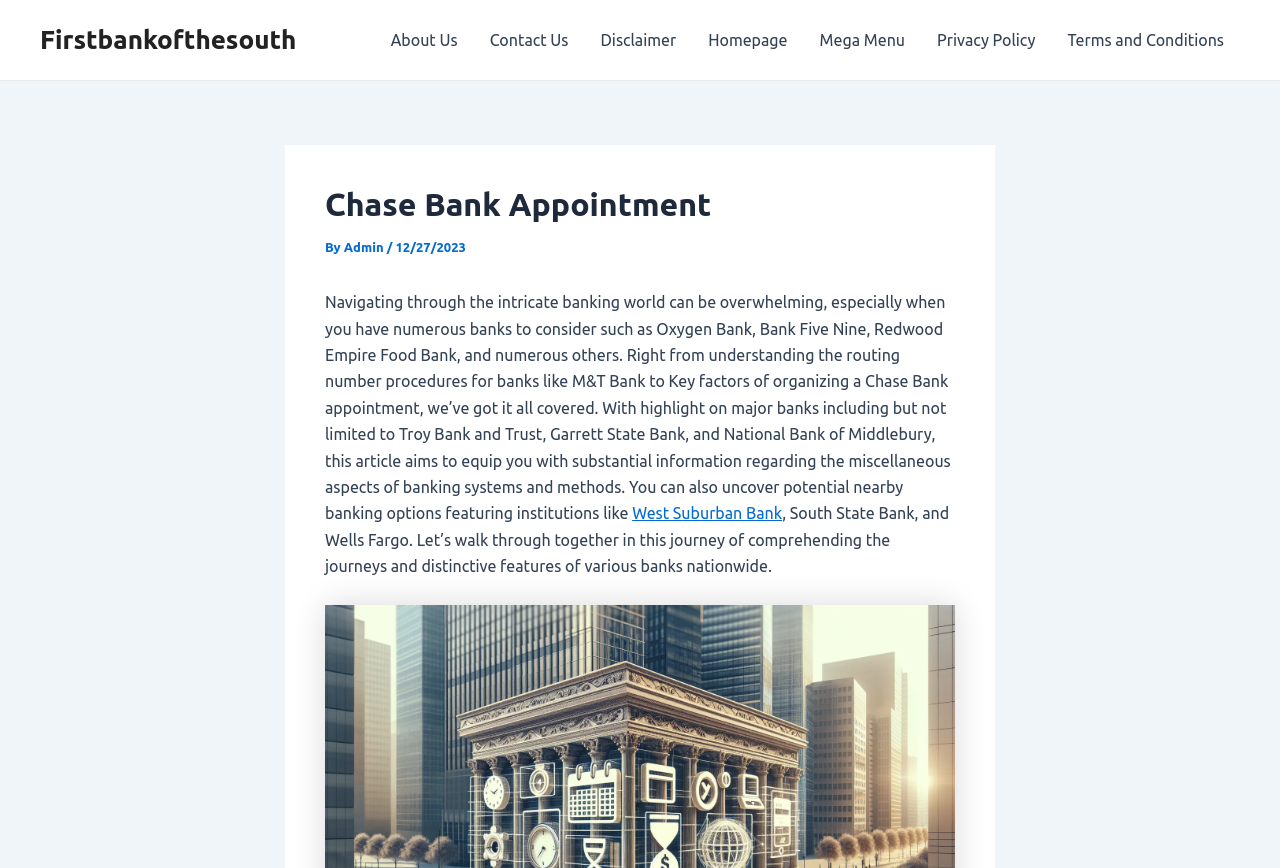Who is the author of this article?
Please interpret the details in the image and answer the question thoroughly.

The author of this article is 'Admin', as indicated by the link 'Admin' below the heading 'Chase Bank Appointment'.